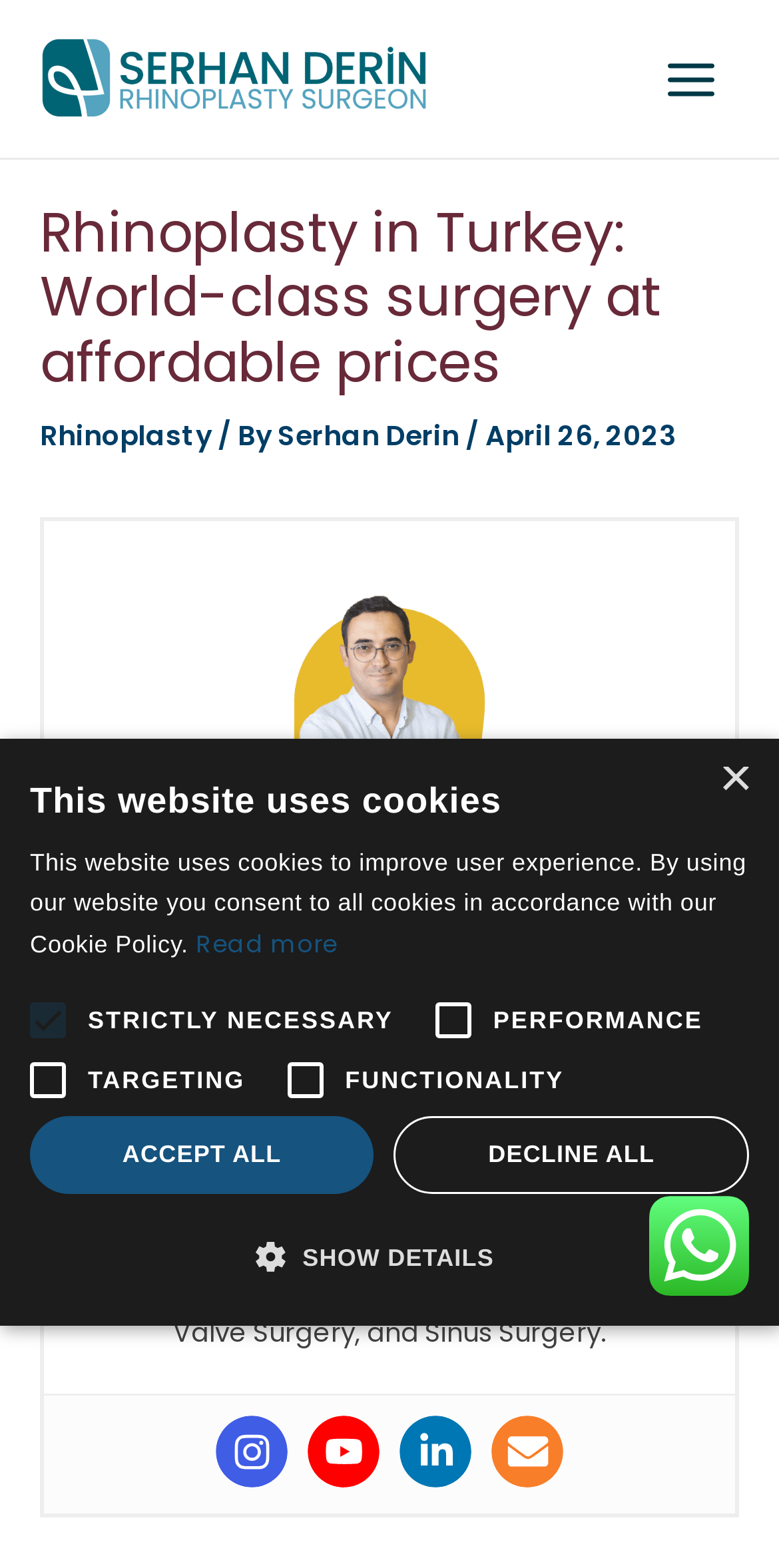Provide a thorough and detailed response to the question by examining the image: 
How many buttons are there in the main menu?

I found the answer by looking at the button 'Main Menu' which is the only button in the main menu.